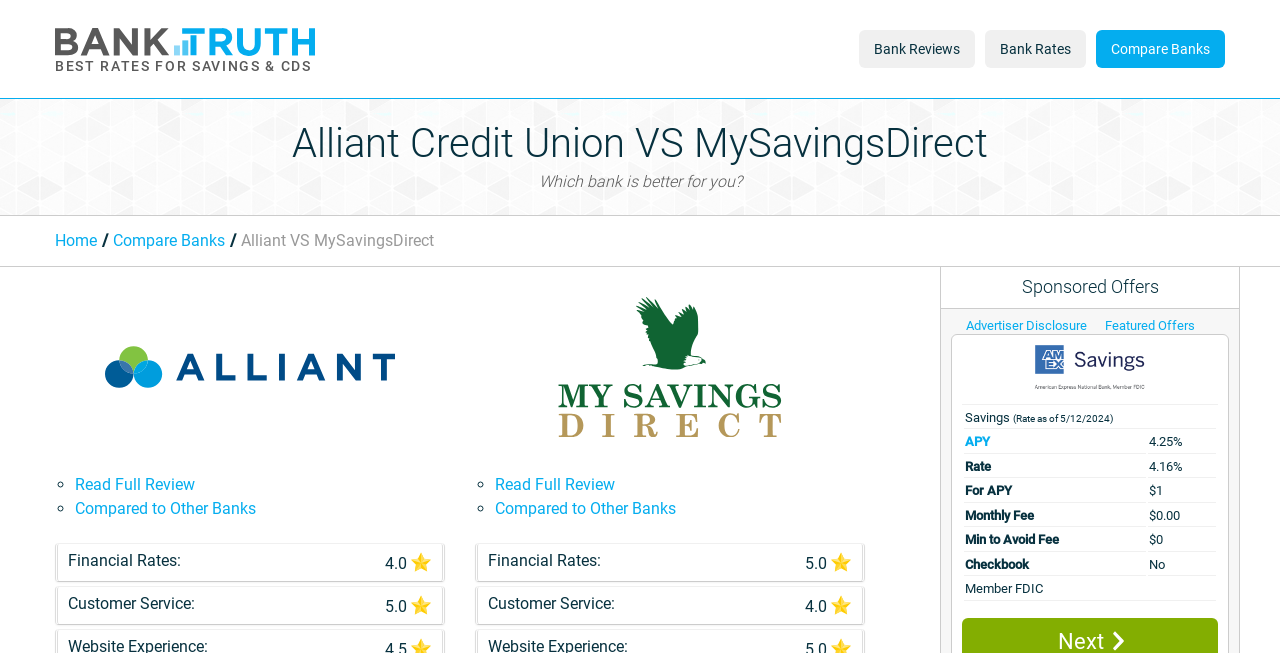Please find the bounding box coordinates of the element's region to be clicked to carry out this instruction: "Click on the 'Home' link".

[0.043, 0.354, 0.076, 0.383]